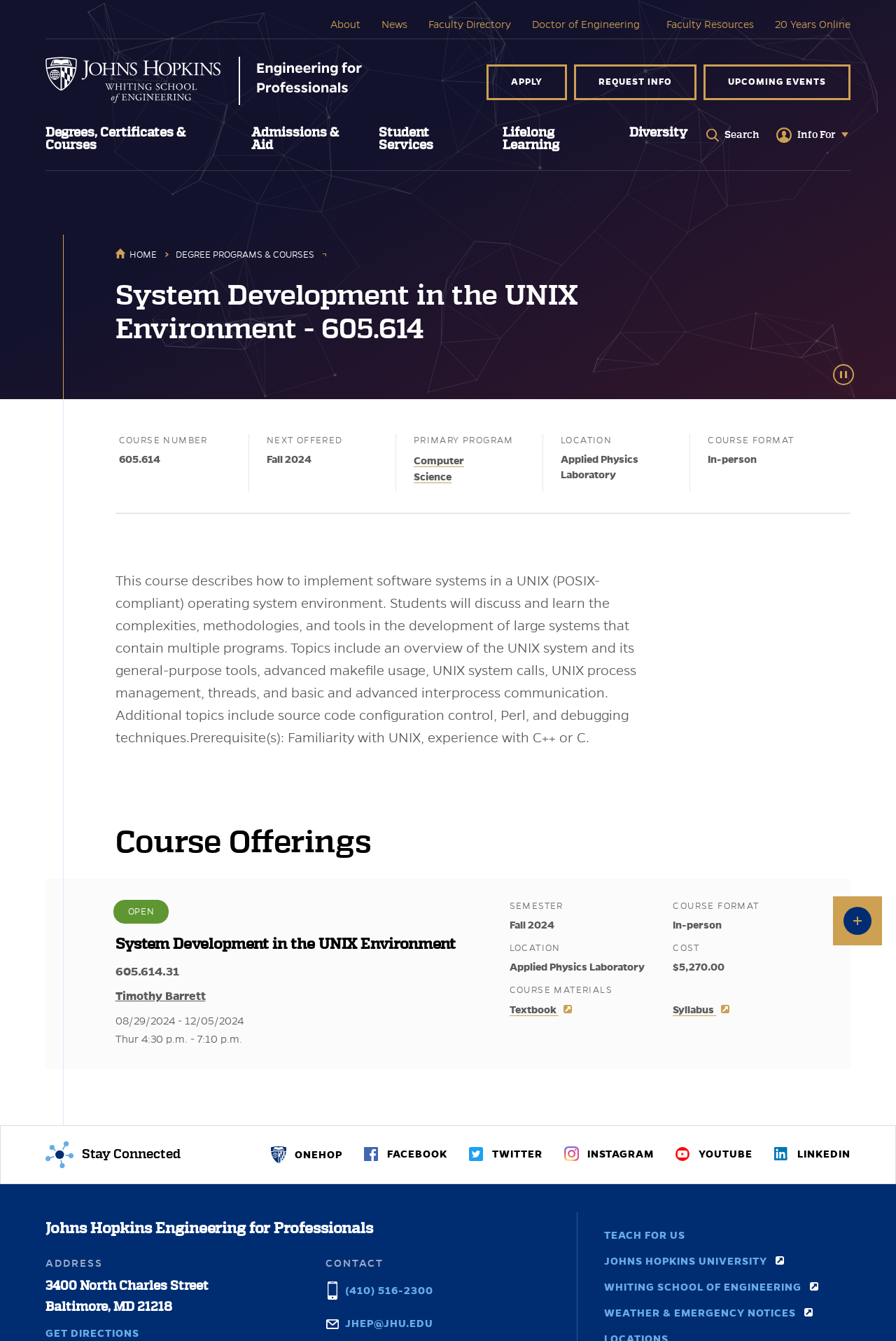What is the location of the course?
Please use the visual content to give a single word or phrase answer.

Applied Physics Laboratory